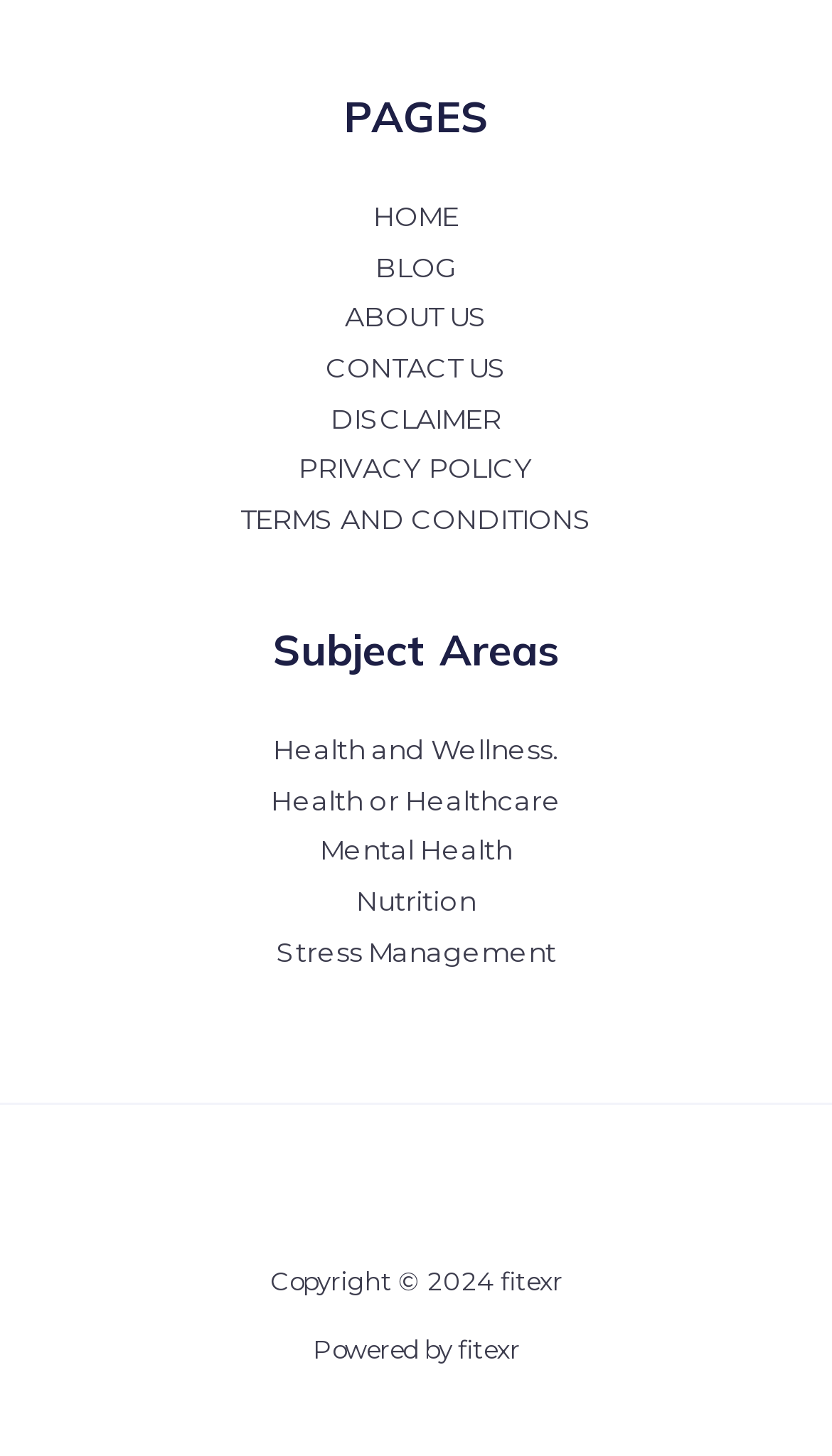Find the bounding box coordinates for the HTML element specified by: "ABOUT US".

[0.414, 0.207, 0.586, 0.229]